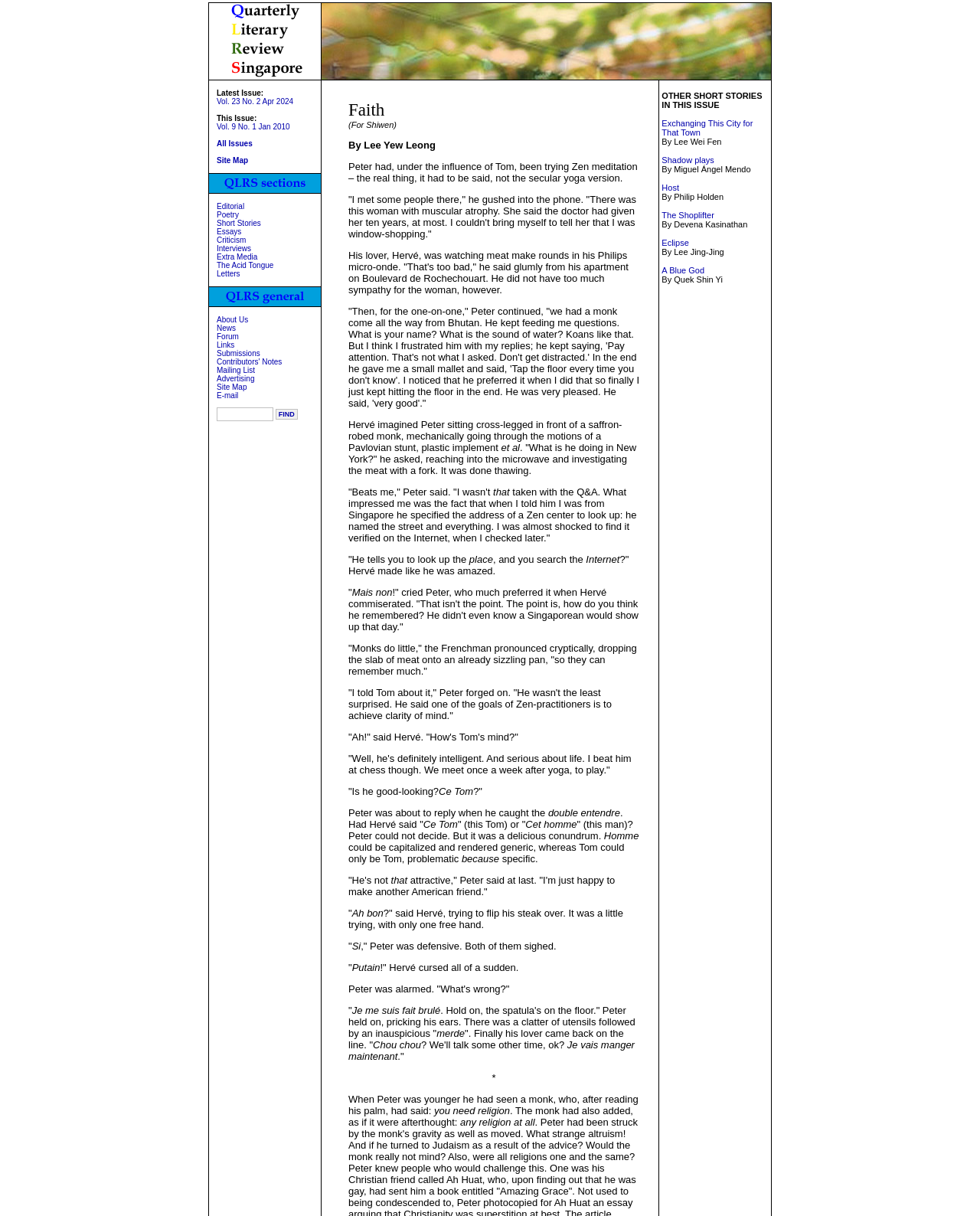Answer the following query concisely with a single word or phrase:
What is the name of the literary review?

Quarterly Literary Review Singapore